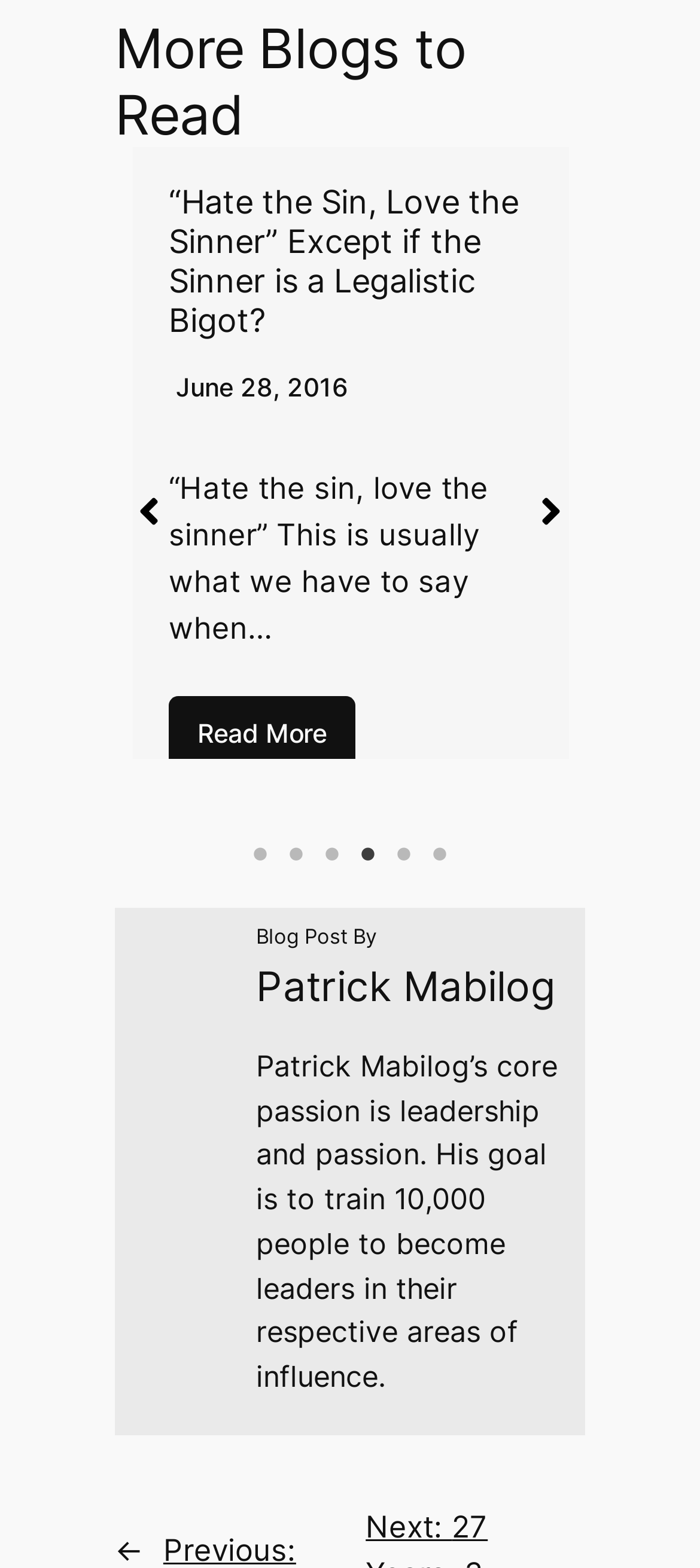What is the goal of Patrick Mabilog?
Using the visual information, answer the question in a single word or phrase.

to train 10,000 people